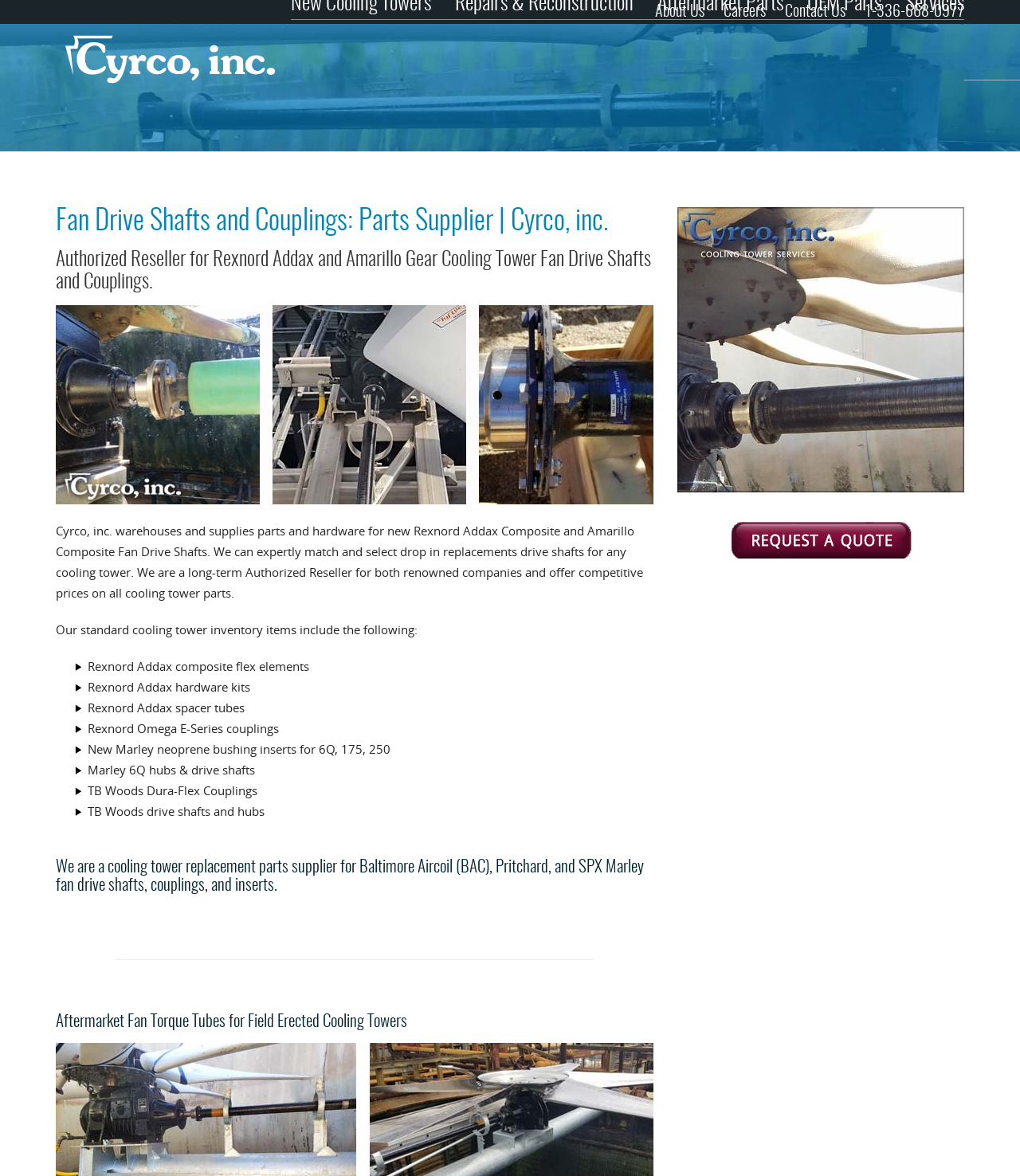Using the given description, provide the bounding box coordinates formatted as (top-left x, top-left y, bottom-right x, bottom-right y), with all values being floating point numbers between 0 and 1. Description: Careers

[0.709, 0.003, 0.751, 0.017]